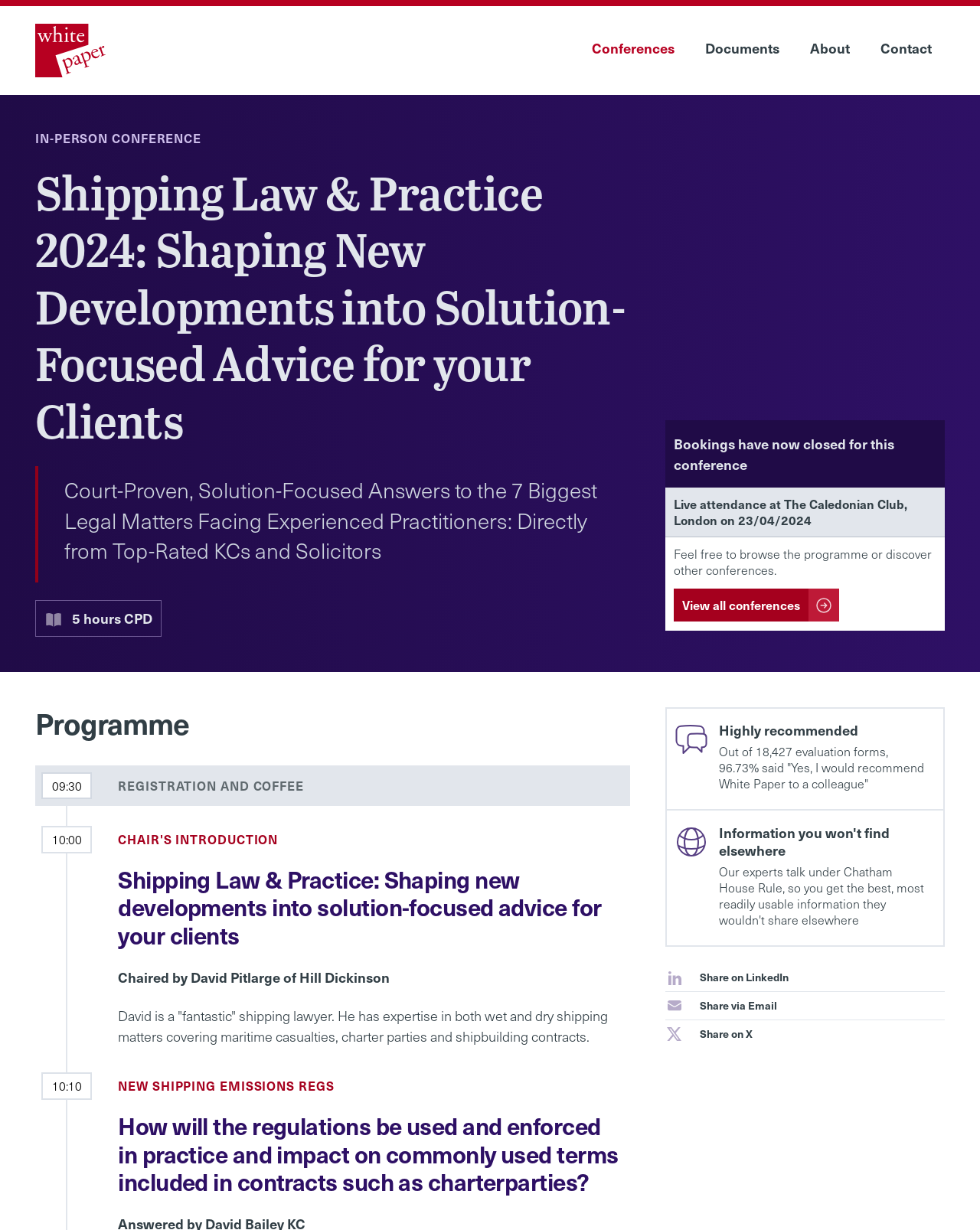What is the topic of the 10:10 session? From the image, respond with a single word or brief phrase.

NEW SHIPPING EMISSIONS REGS